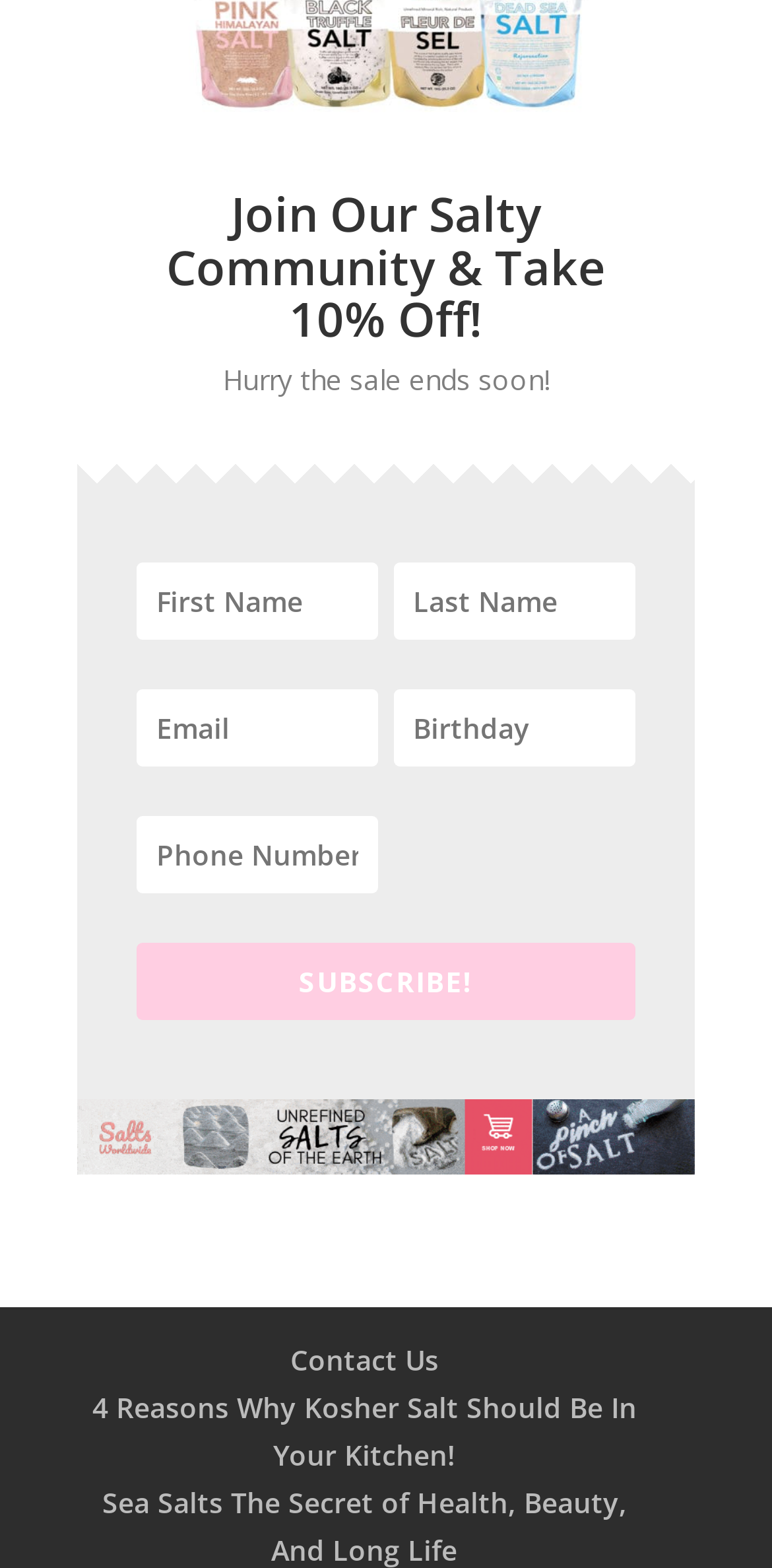What is the tone of the webpage? Analyze the screenshot and reply with just one word or a short phrase.

Urgent